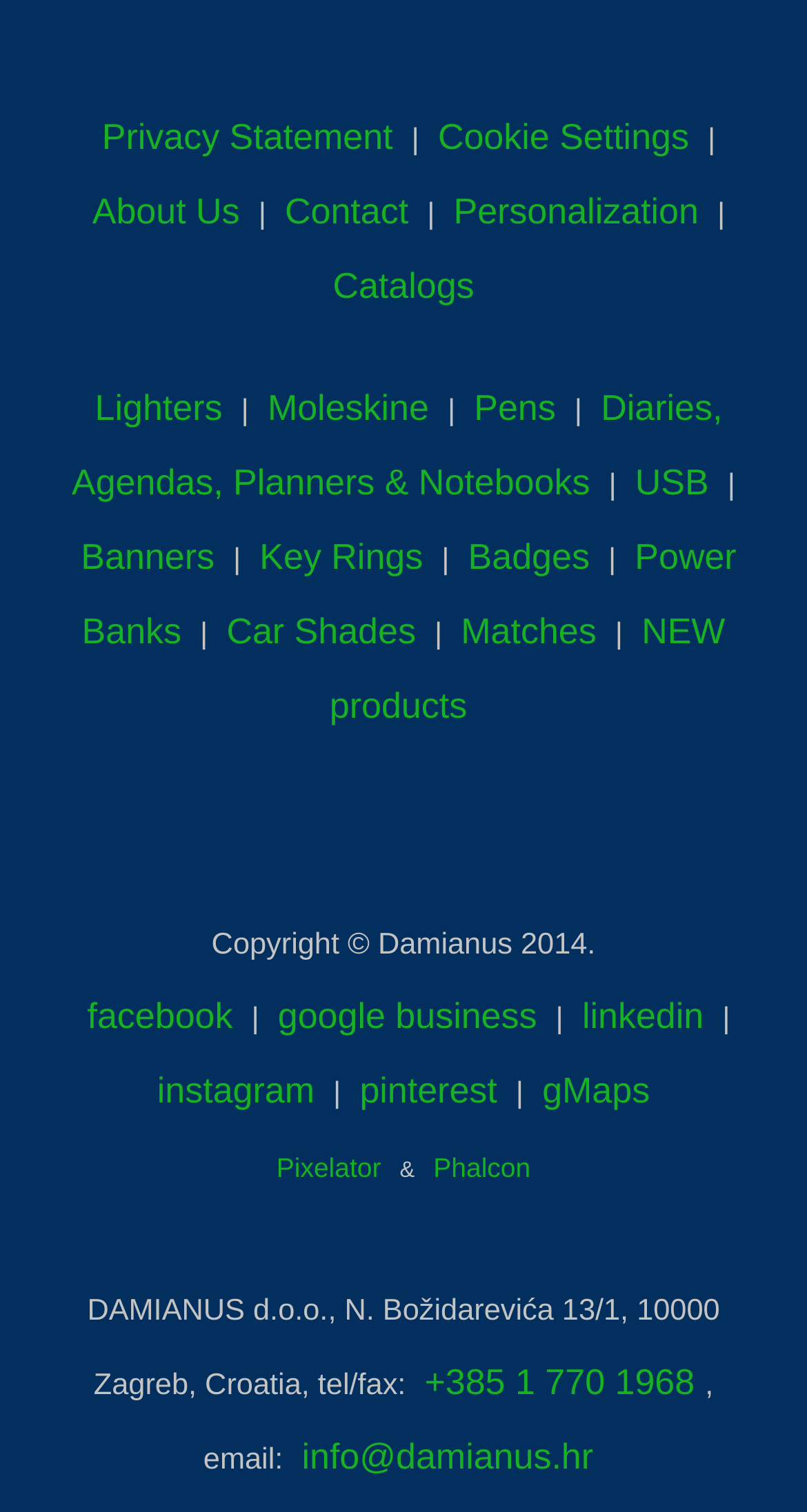Locate the bounding box coordinates of the clickable region necessary to complete the following instruction: "View privacy statement". Provide the coordinates in the format of four float numbers between 0 and 1, i.e., [left, top, right, bottom].

[0.126, 0.076, 0.487, 0.104]